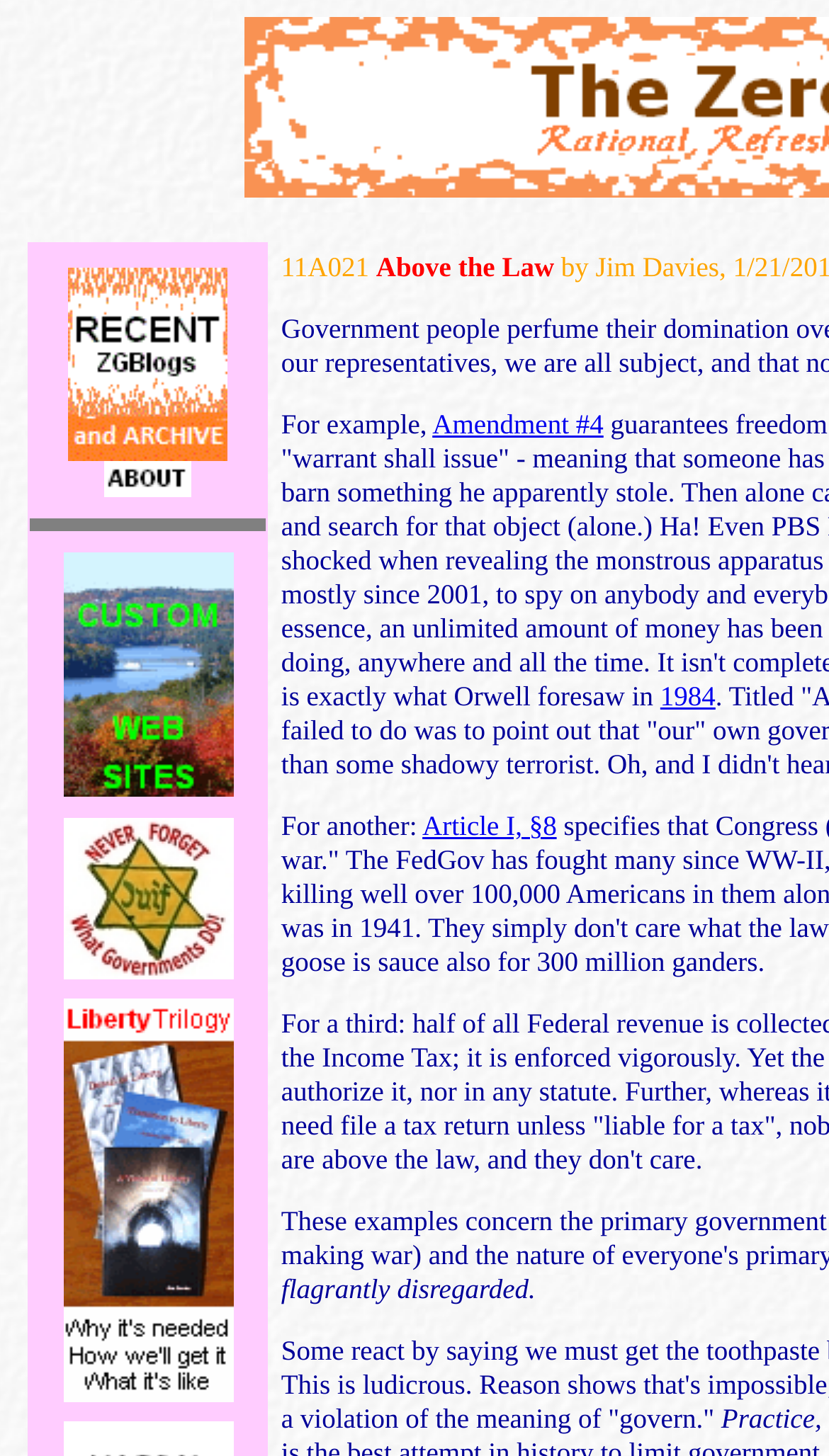What is the text of the link below 'For example,'?
Based on the screenshot, answer the question with a single word or phrase.

Amendment #4